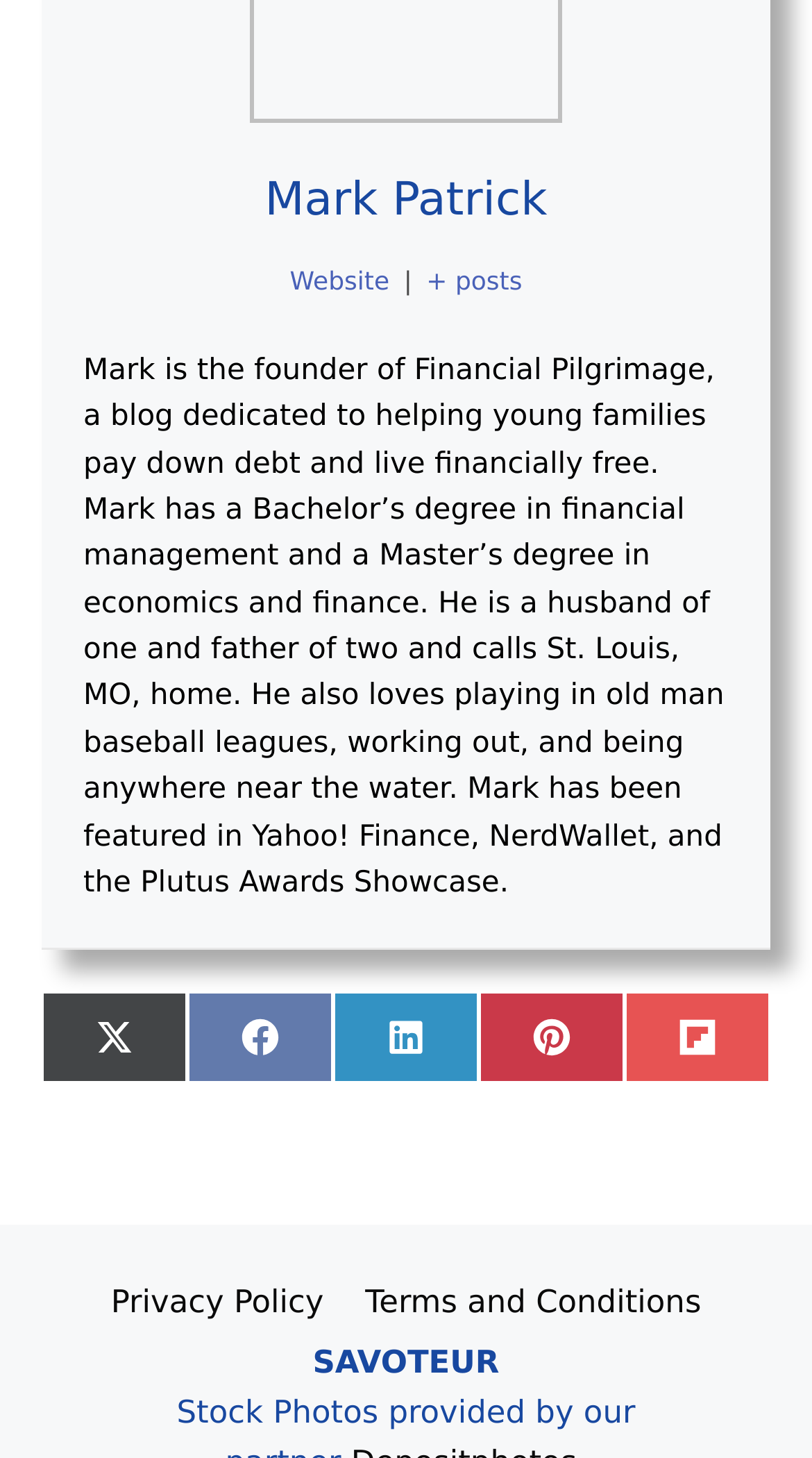How many social media platforms can you share the content on?
Give a thorough and detailed response to the question.

The answer can be found by counting the number of social media links at the bottom of the webpage. There are links to share on Twitter, Facebook, LinkedIn, Pinterest, and Flip It, which makes a total of 5 social media platforms.